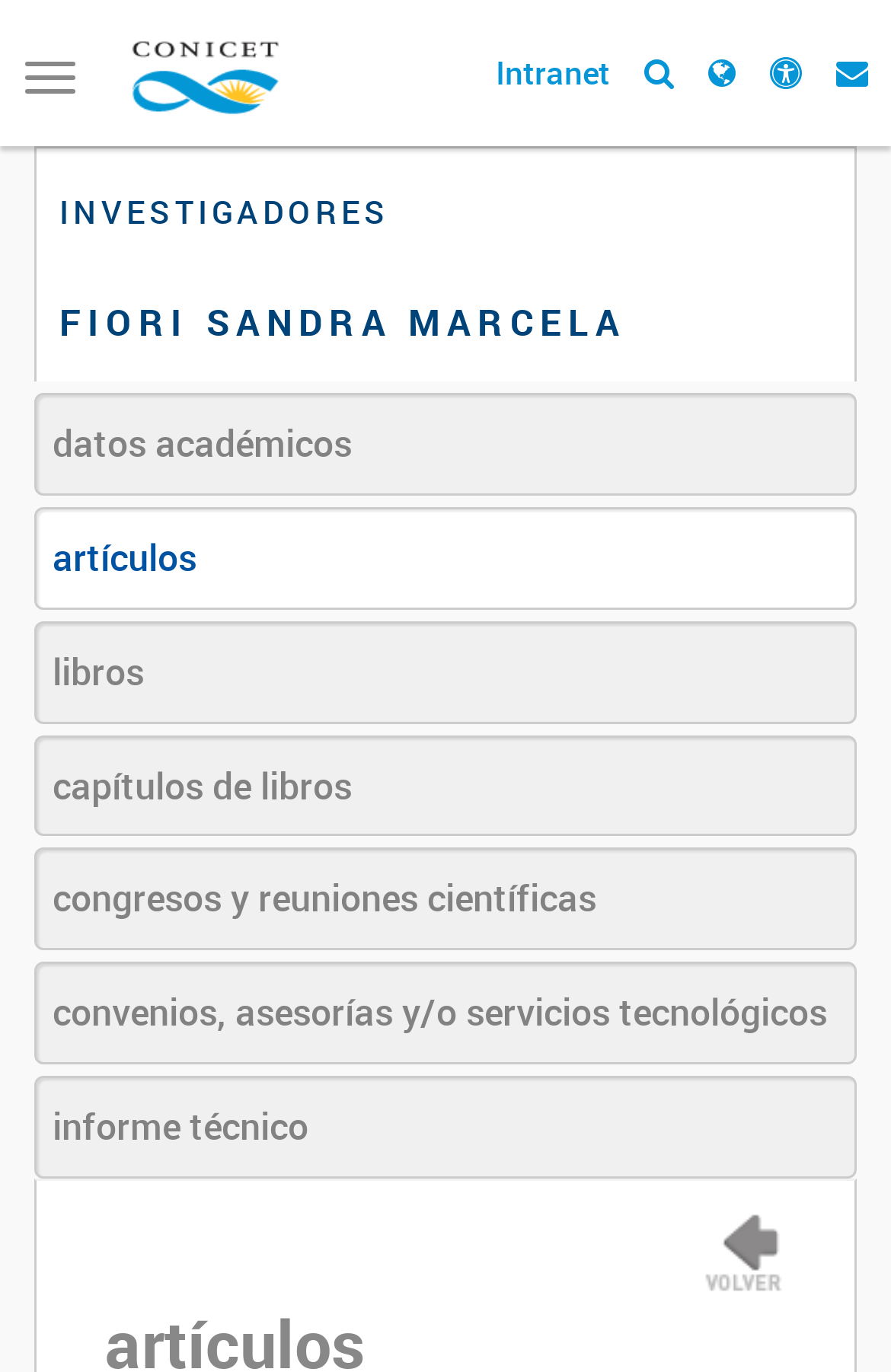Identify the coordinates of the bounding box for the element that must be clicked to accomplish the instruction: "Toggle navigation".

[0.0, 0.028, 0.113, 0.085]